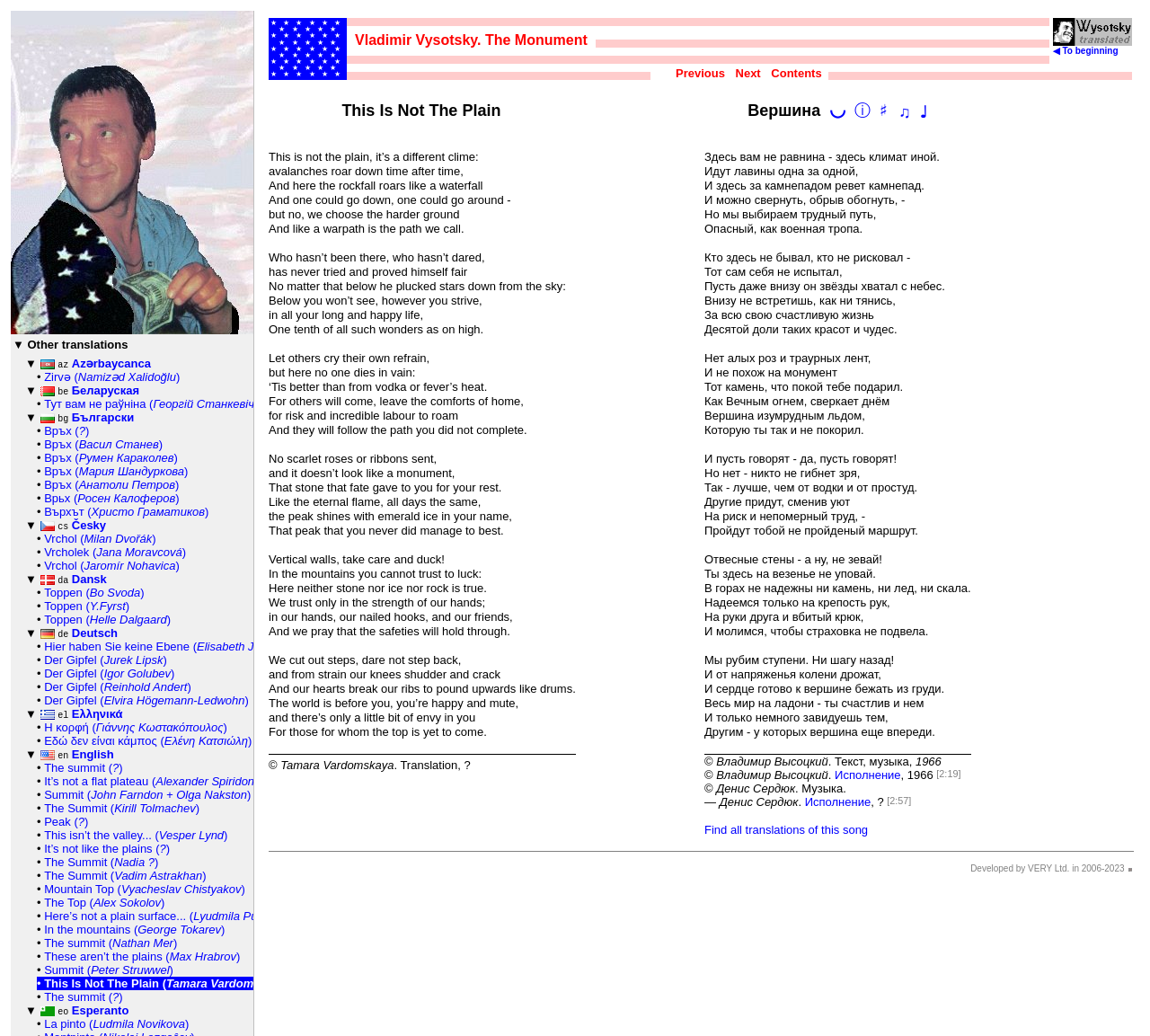Locate the bounding box of the UI element defined by this description: "◀ To beginning". The coordinates should be given as four float numbers between 0 and 1, formatted as [left, top, right, bottom].

[0.916, 0.036, 0.984, 0.054]